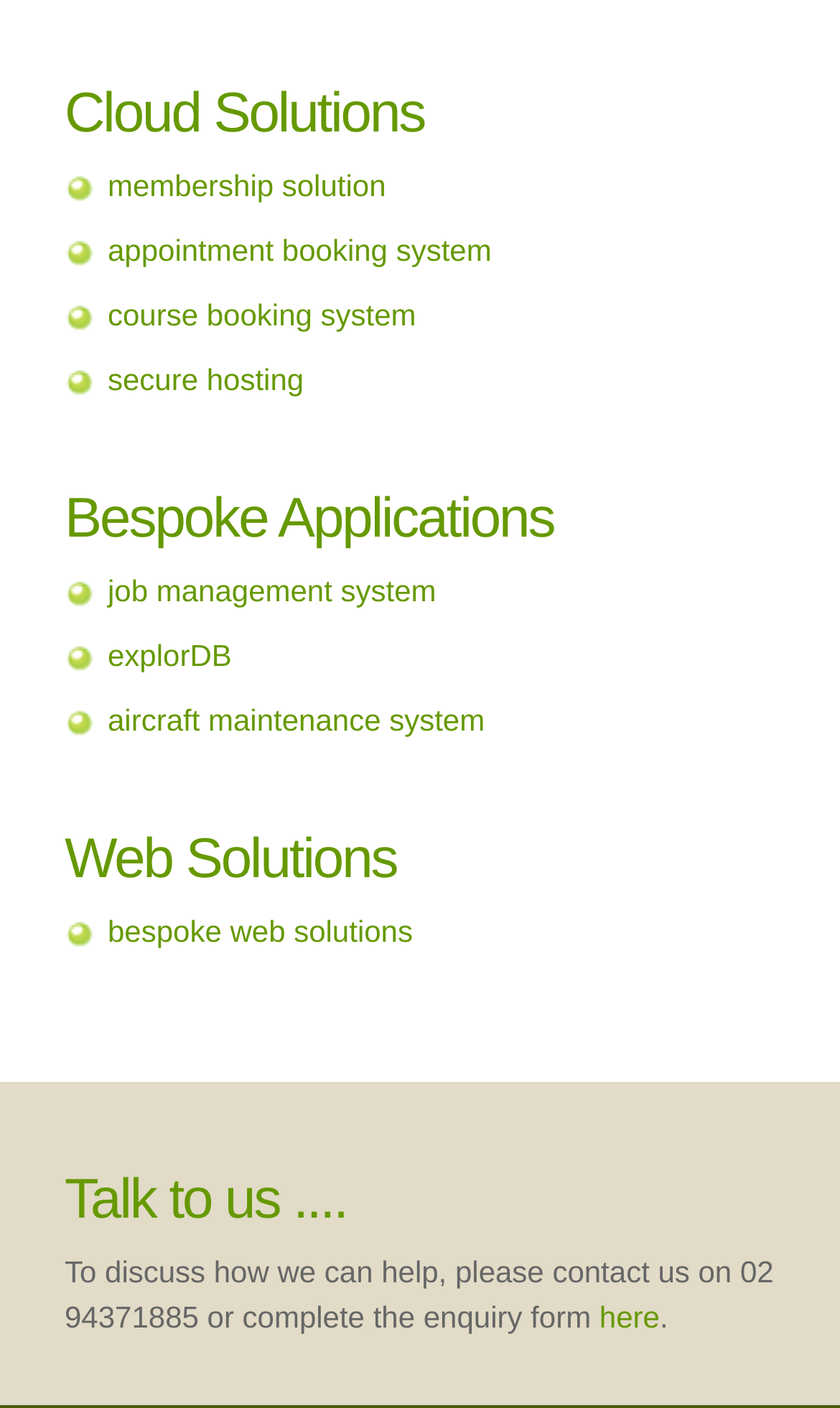Locate the bounding box coordinates of the element's region that should be clicked to carry out the following instruction: "click on membership solution". The coordinates need to be four float numbers between 0 and 1, i.e., [left, top, right, bottom].

[0.128, 0.119, 0.459, 0.144]